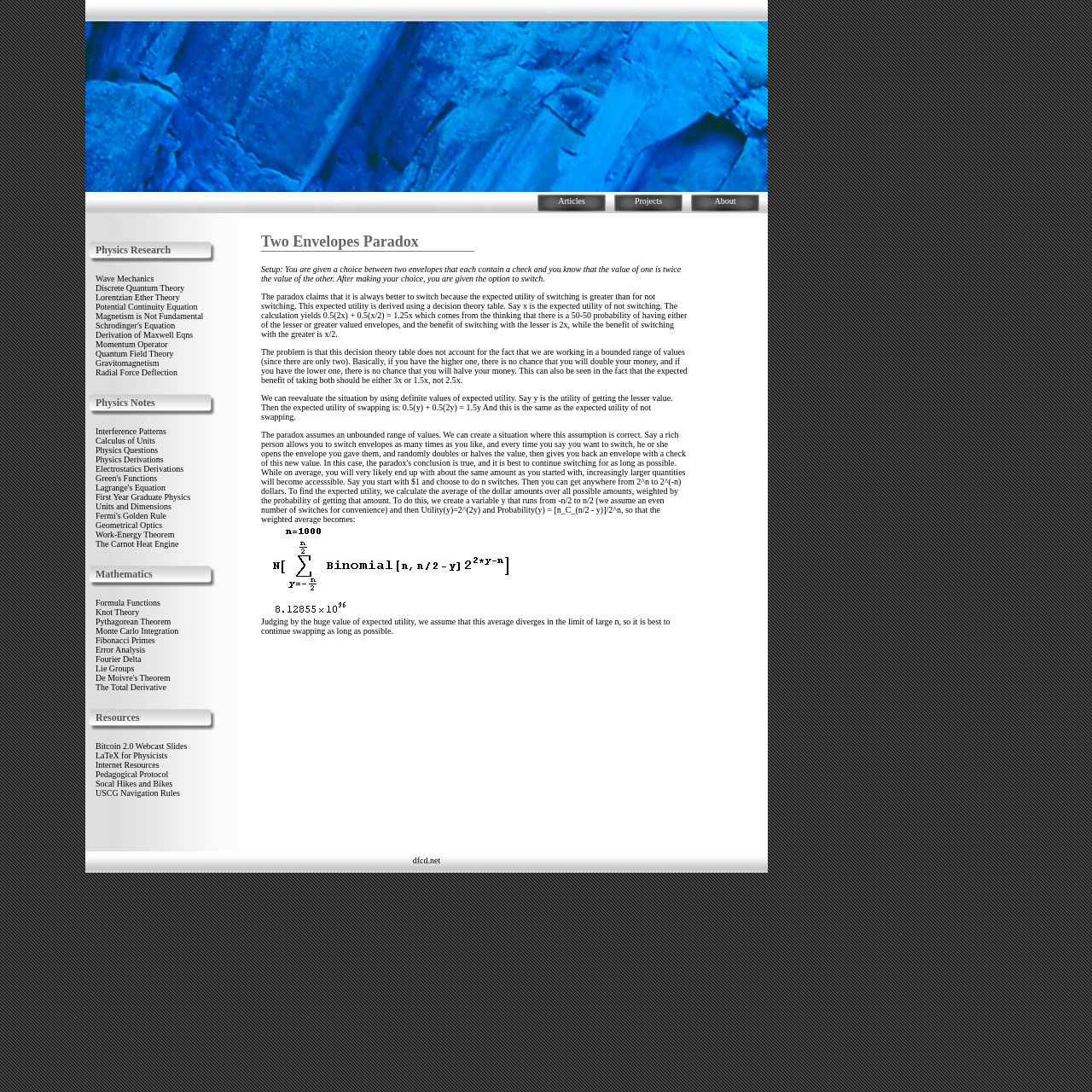Locate the bounding box coordinates of the UI element described by: "Internet Resources". Provide the coordinates as four float numbers between 0 and 1, formatted as [left, top, right, bottom].

[0.088, 0.696, 0.146, 0.705]